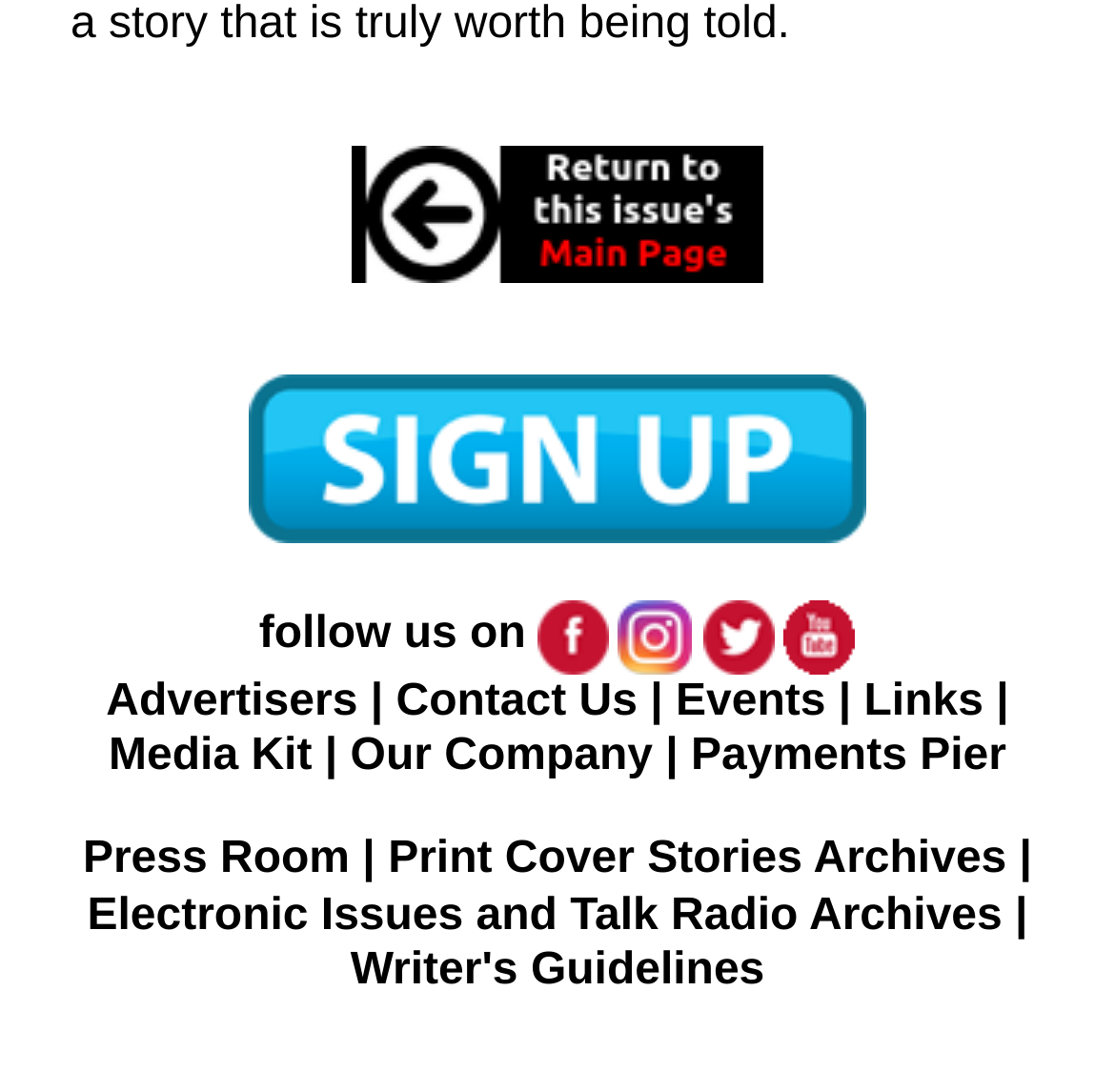Please identify the bounding box coordinates of the area I need to click to accomplish the following instruction: "Follow us on Facebook".

[0.481, 0.56, 0.545, 0.6]